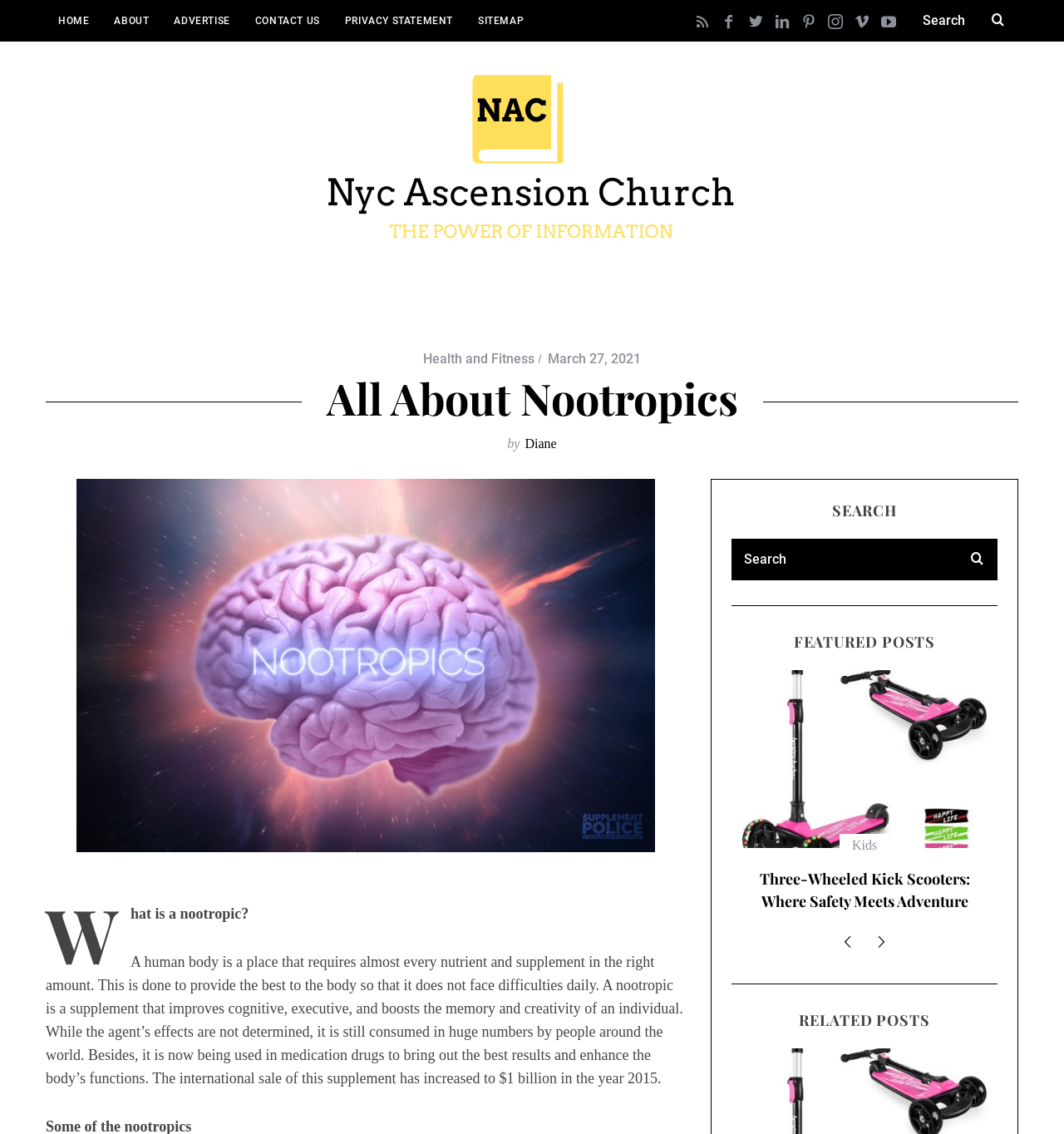Observe the image and answer the following question in detail: What is the author of the article 'All About Nootropics'?

The author of the article 'All About Nootropics' is mentioned as 'Diane' in the text 'by Diane' which appears below the heading 'All About Nootropics'.